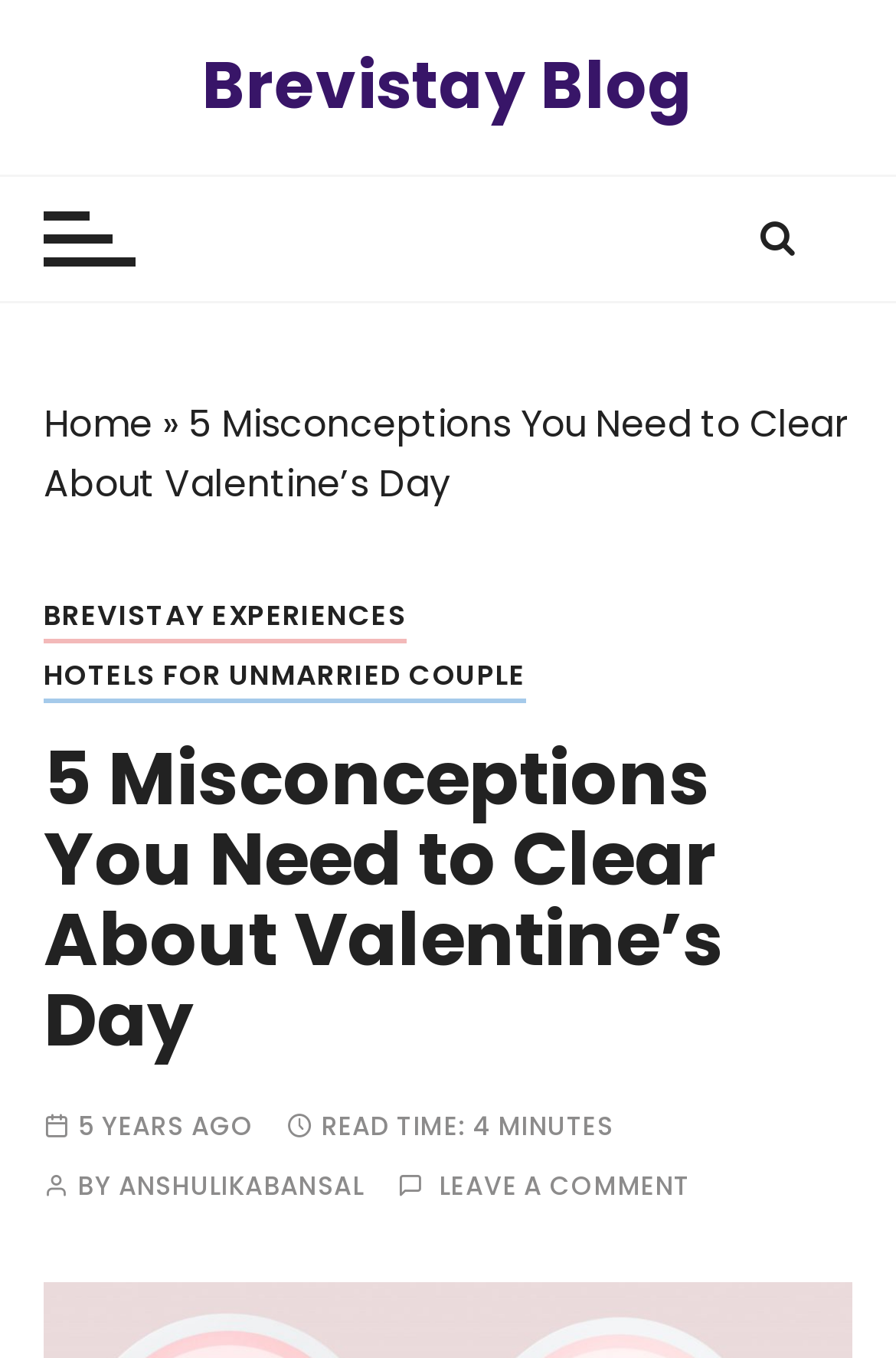Return the bounding box coordinates of the UI element that corresponds to this description: "Leave a comment". The coordinates must be given as four float numbers in the range of 0 and 1, [left, top, right, bottom].

[0.49, 0.865, 0.77, 0.883]